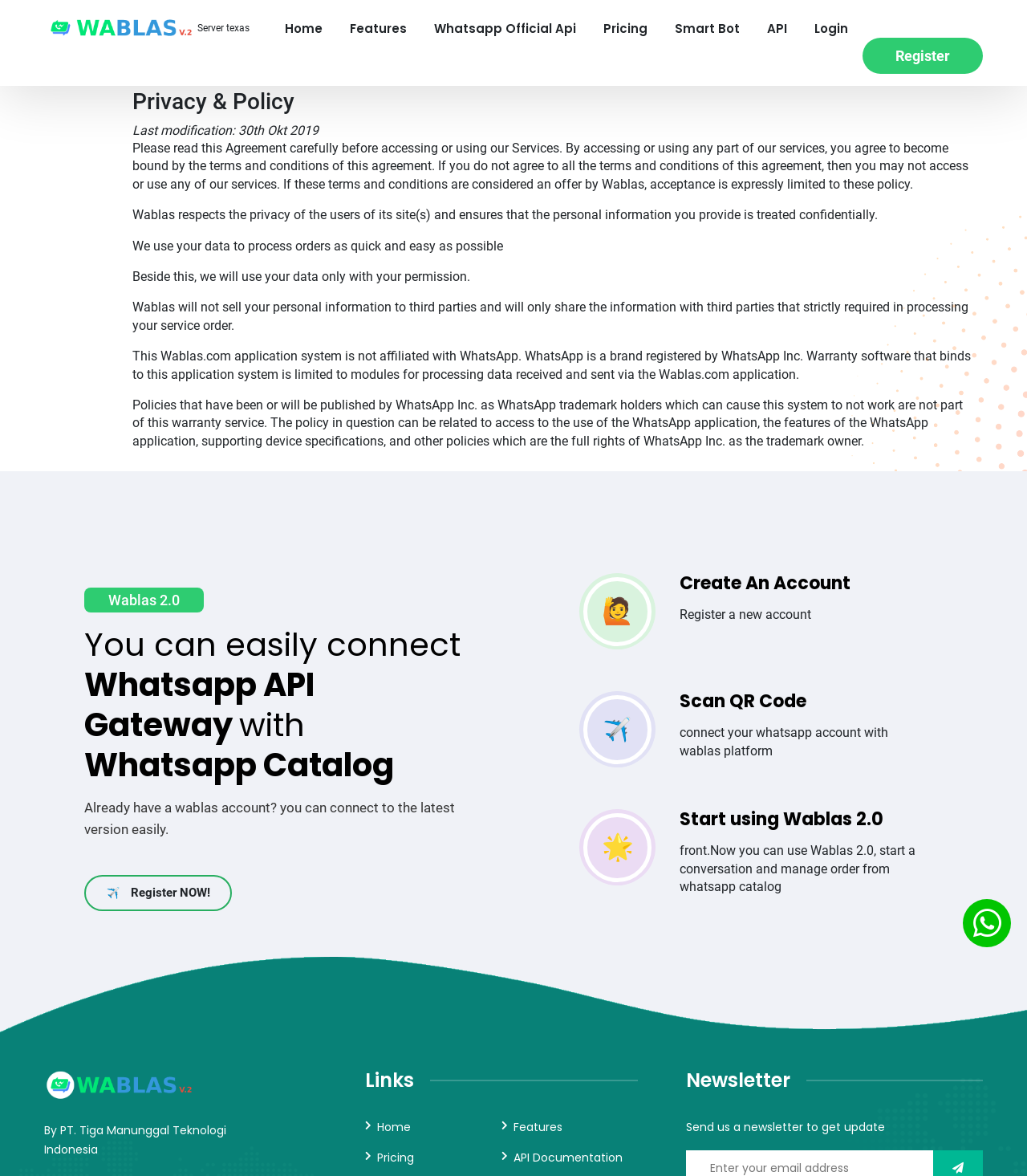Please provide a short answer using a single word or phrase for the question:
What is the name of the Whatsapp API gateway service?

Wablas